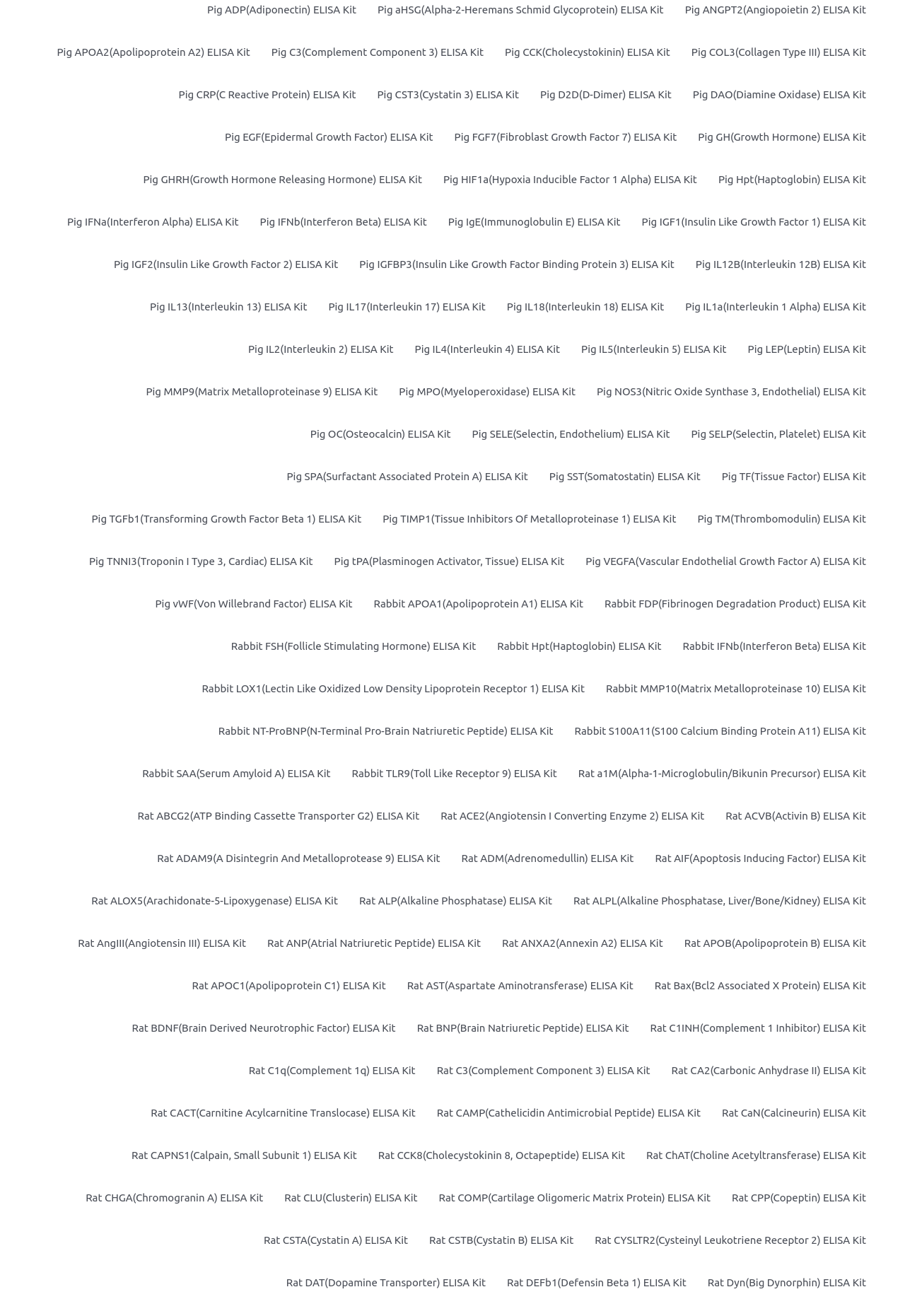What is the last ELISA kit listed for rat?
Answer with a single word or phrase by referring to the visual content.

Rat CA2 ELISA Kit